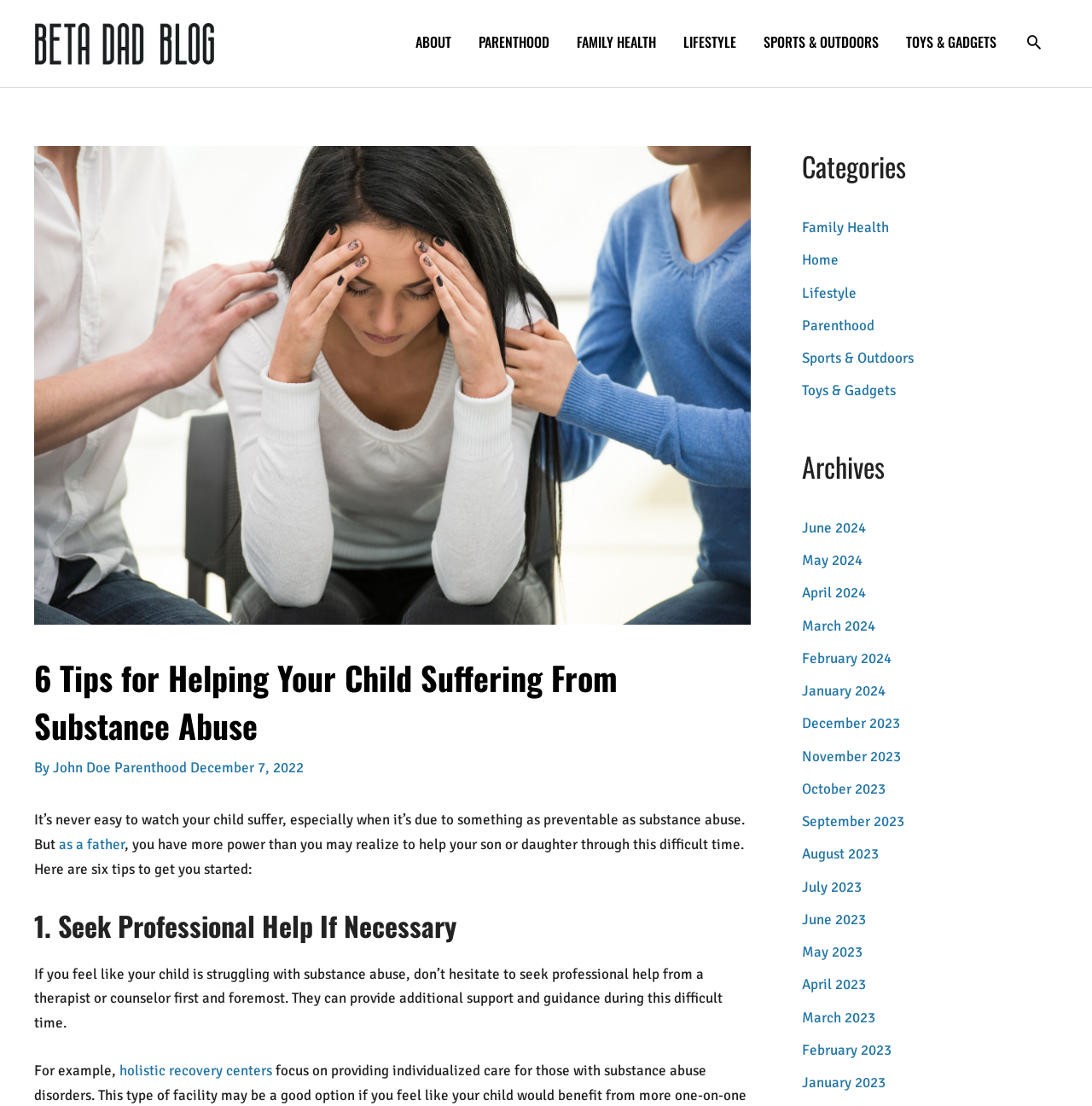Show the bounding box coordinates of the region that should be clicked to follow the instruction: "Visit UNM Alumni page."

None